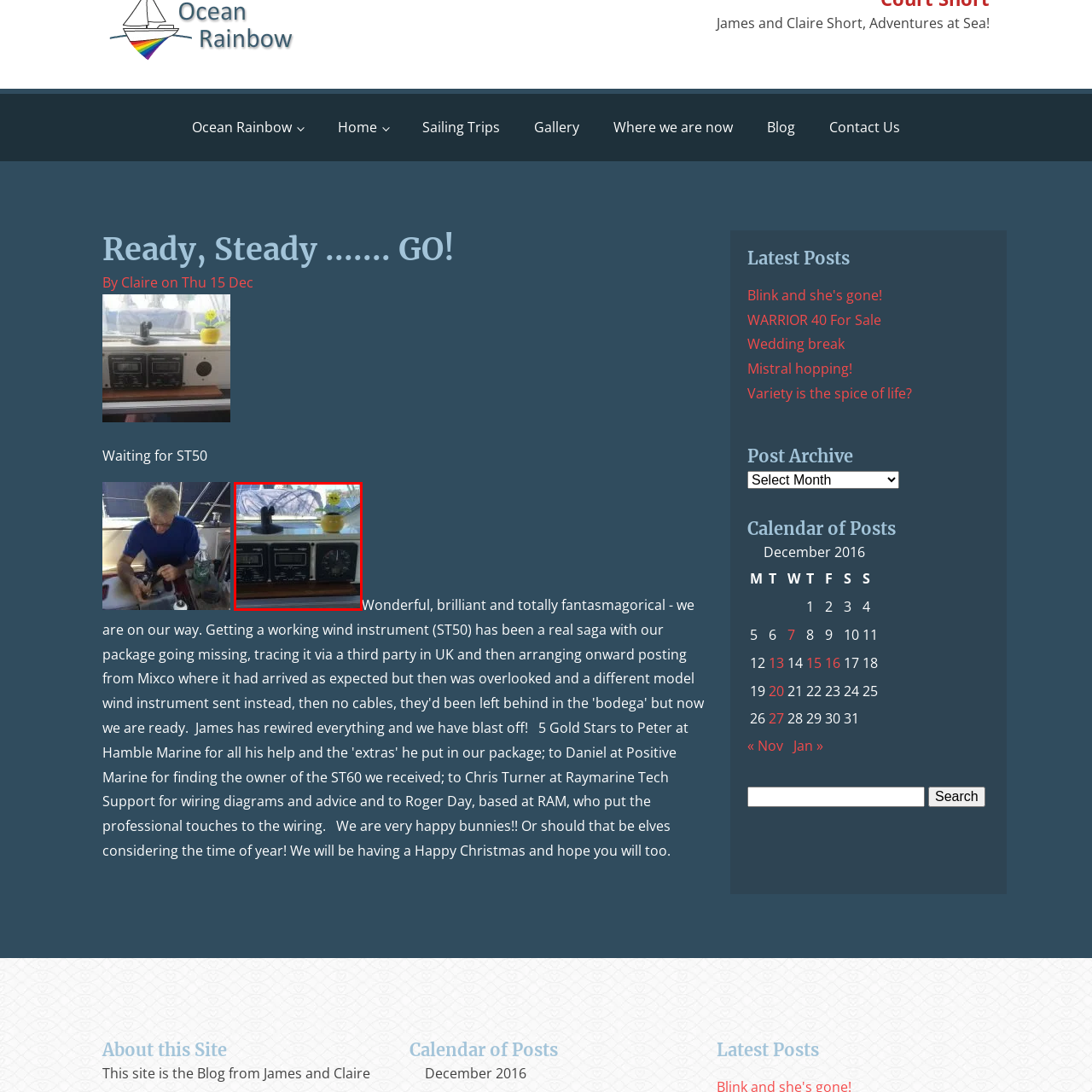Please provide a comprehensive description of the image highlighted by the red bounding box.

The image features a bright and cheerful dashboard of a boat, showcasing a collection of functional instruments and a whimsical accessory. On the left, there are two digital gauges, likely displaying critical readings such as speed and depth, essential for navigation. Adjacent to these instruments, there's an analog round gauge, perhaps measuring wind direction or another important nautical metric. 

Adding a touch of personality to the dashboard, a small, lively flower pot sits atop the console. This charming decoration, complete with a smiling flower, brings a sense of warmth and cheerfulness to the otherwise practical setup, suggesting a welcoming and enjoyable atmosphere aboard the vessel. In the background, hints of a sailboat's sail and solar panels can be seen, indicating the beautiful marine setting that surrounds this comfortable space.